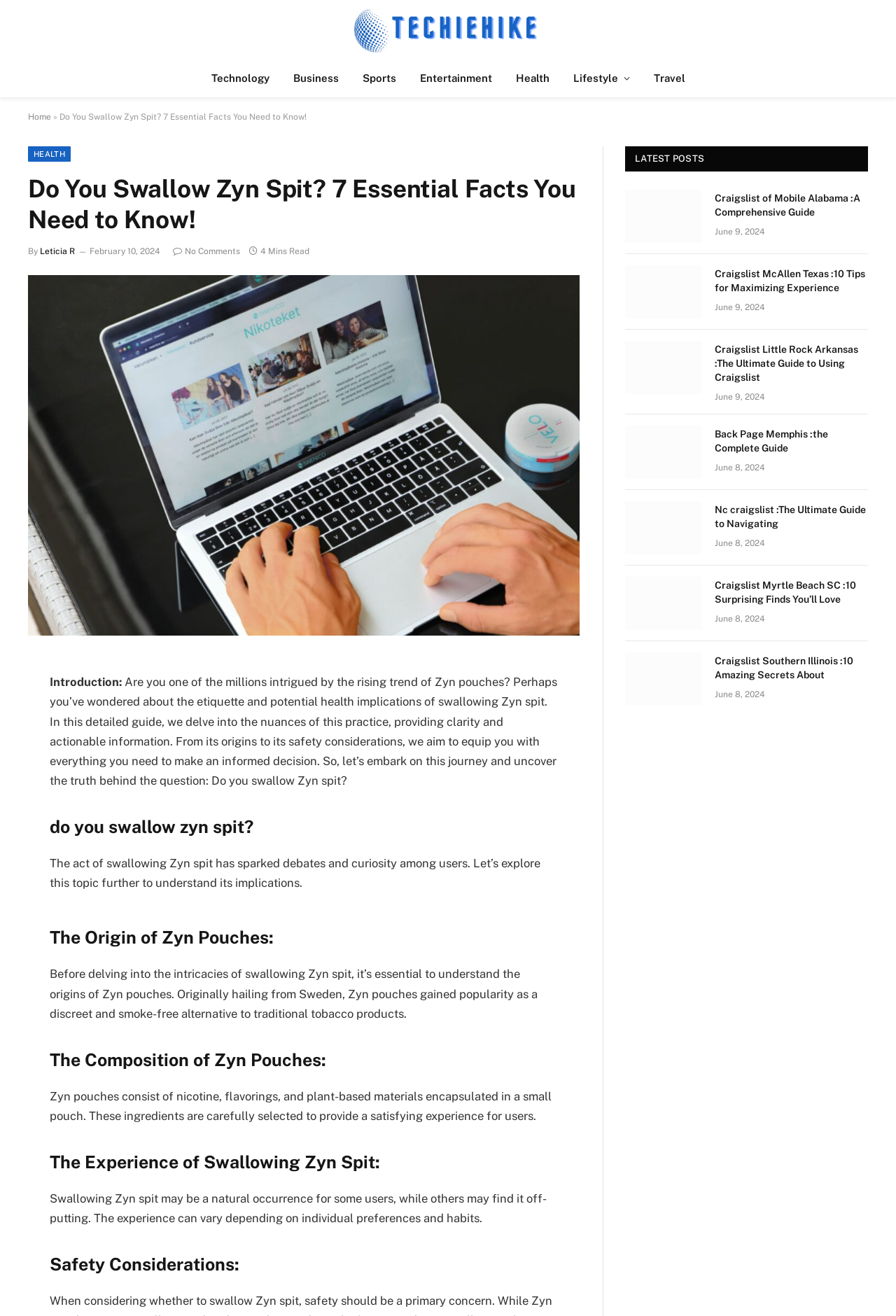Please identify the coordinates of the bounding box that should be clicked to fulfill this instruction: "View the 'HEALTH' category".

[0.031, 0.111, 0.079, 0.123]